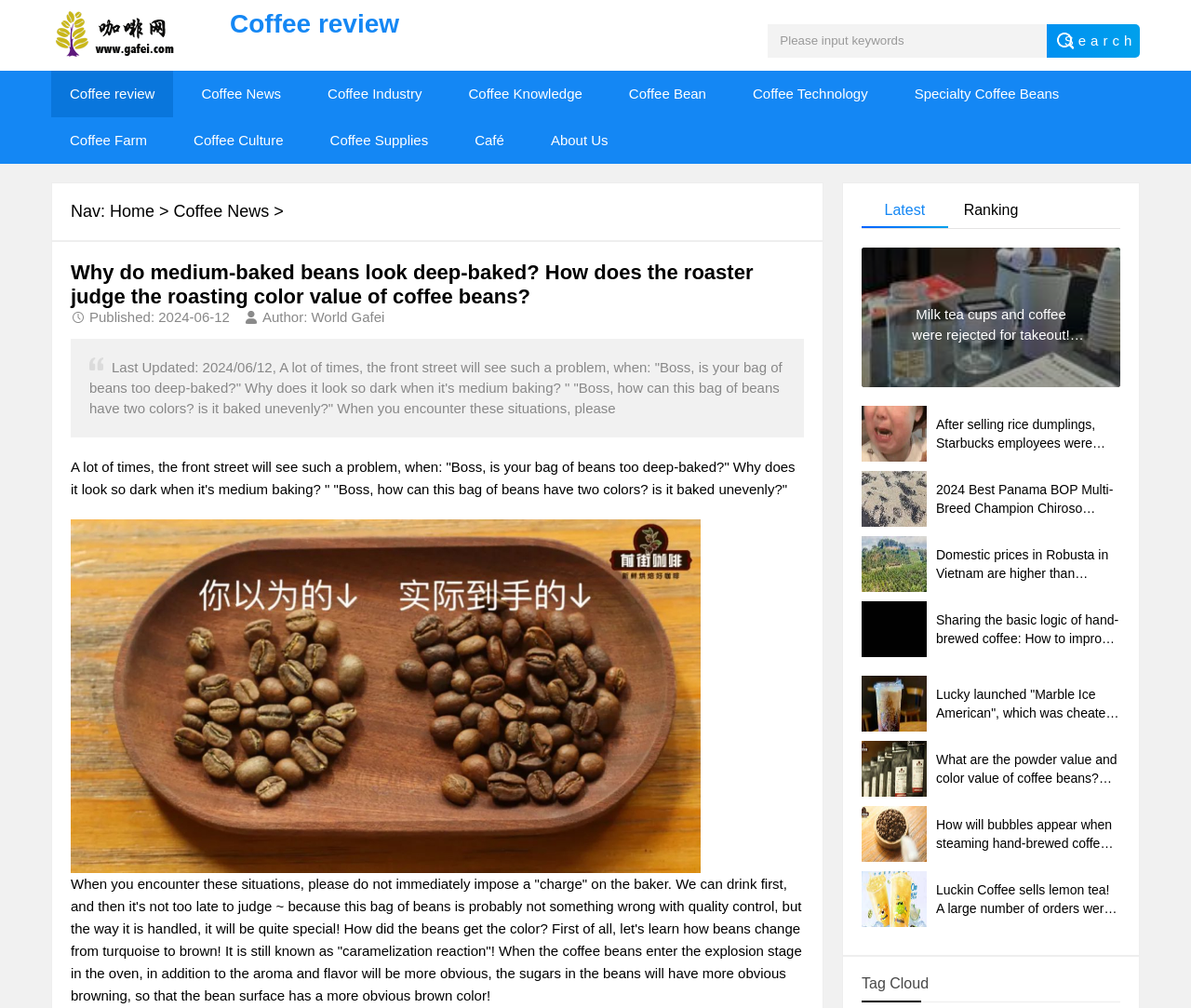Bounding box coordinates should be in the format (top-left x, top-left y, bottom-right x, bottom-right y) and all values should be floating point numbers between 0 and 1. Determine the bounding box coordinate for the UI element described as: Home

[0.092, 0.2, 0.13, 0.219]